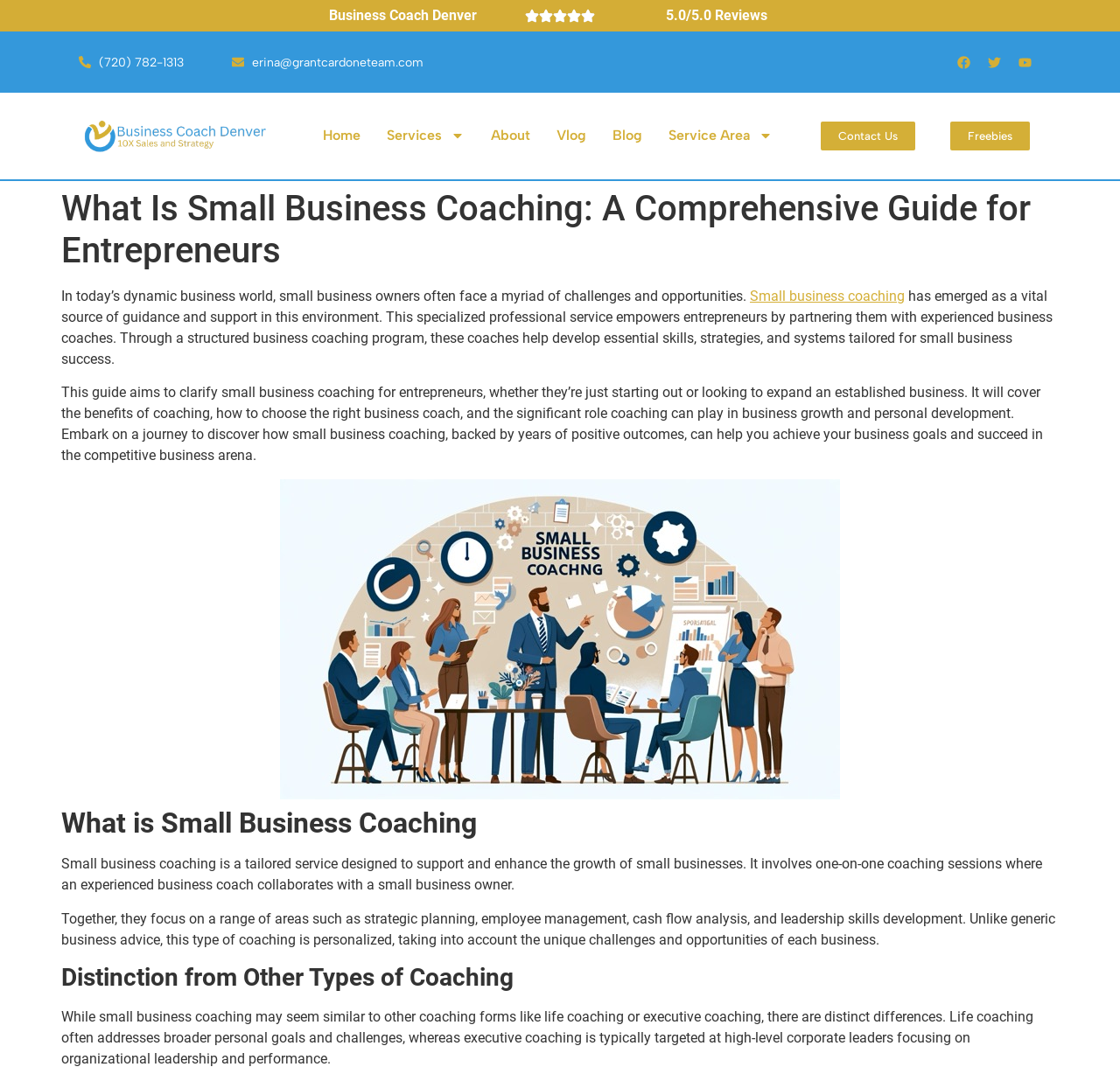Please find the bounding box coordinates for the clickable element needed to perform this instruction: "Navigate to the 'Services' page".

[0.329, 0.108, 0.43, 0.145]